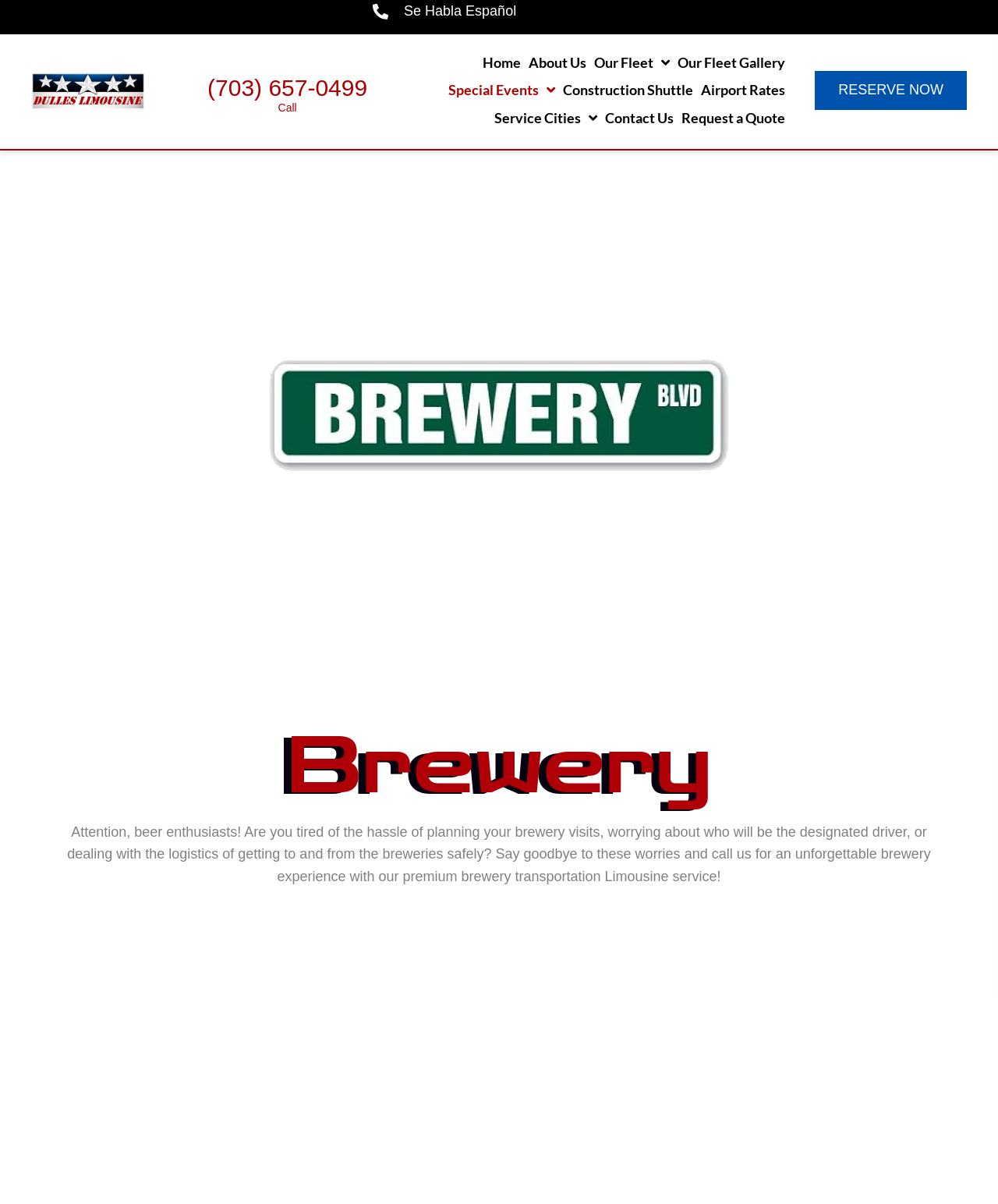Kindly provide the bounding box coordinates of the section you need to click on to fulfill the given instruction: "Call the phone number".

[0.208, 0.06, 0.368, 0.087]